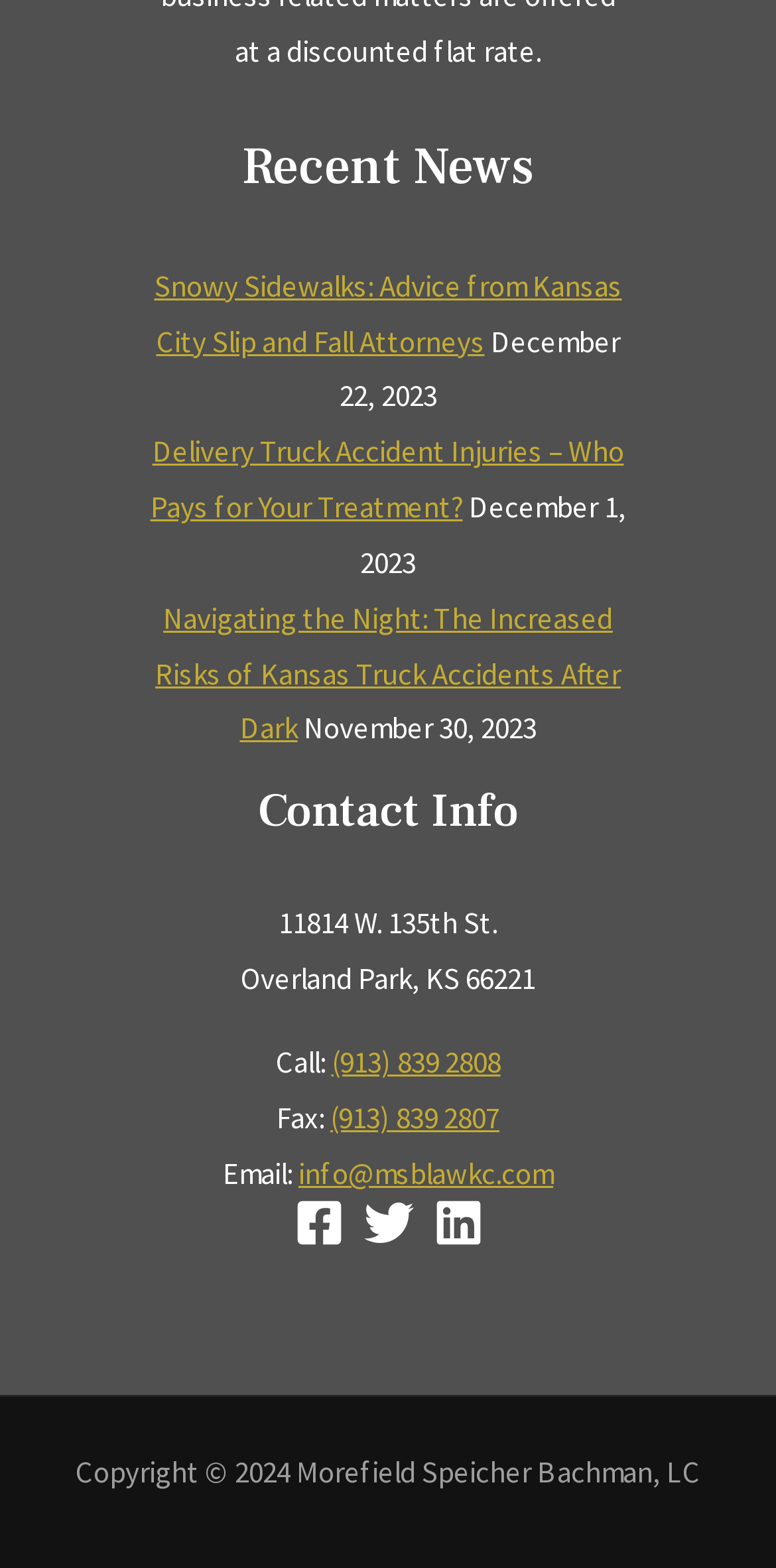Specify the bounding box coordinates of the area that needs to be clicked to achieve the following instruction: "Click on the 'Snowy Sidewalks: Advice from Kansas City Slip and Fall Attorneys' link".

[0.199, 0.17, 0.801, 0.229]